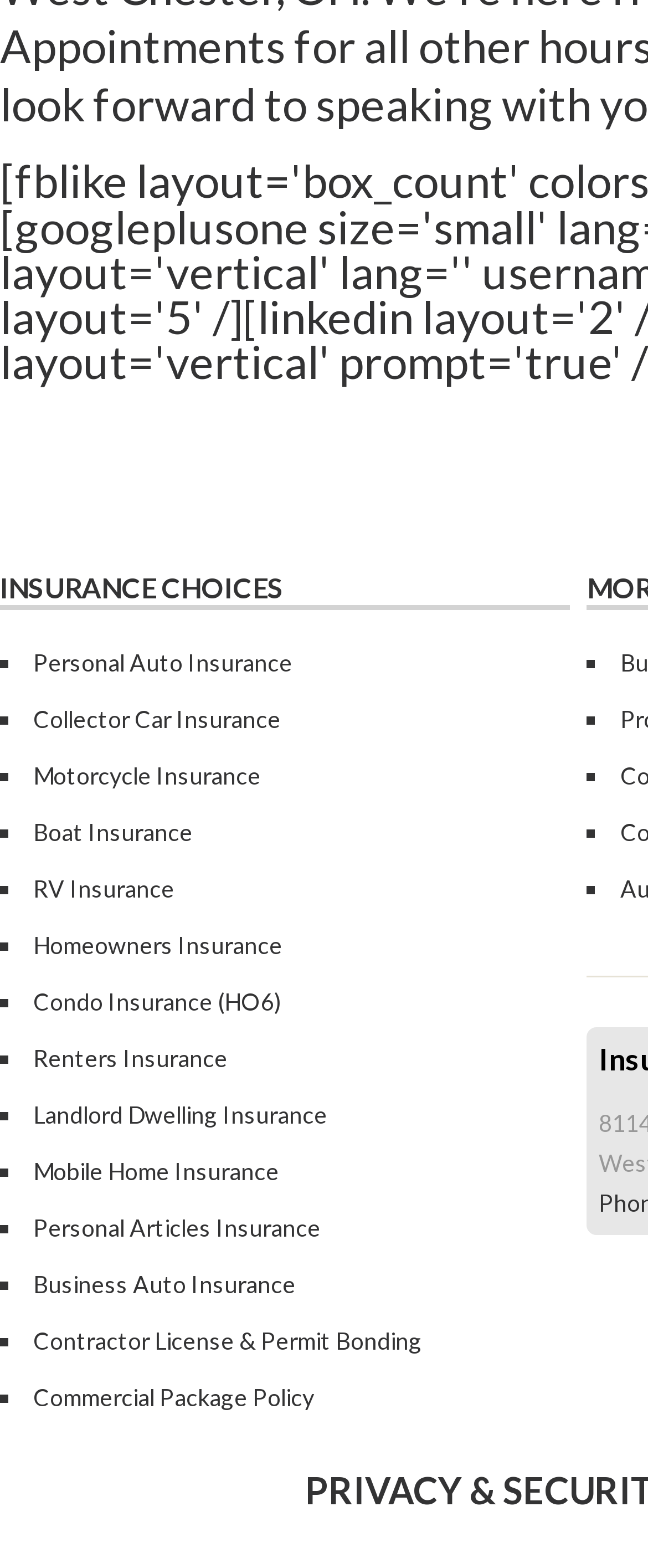Can you find the bounding box coordinates for the element to click on to achieve the instruction: "View Boat Insurance options"?

[0.051, 0.521, 0.297, 0.539]